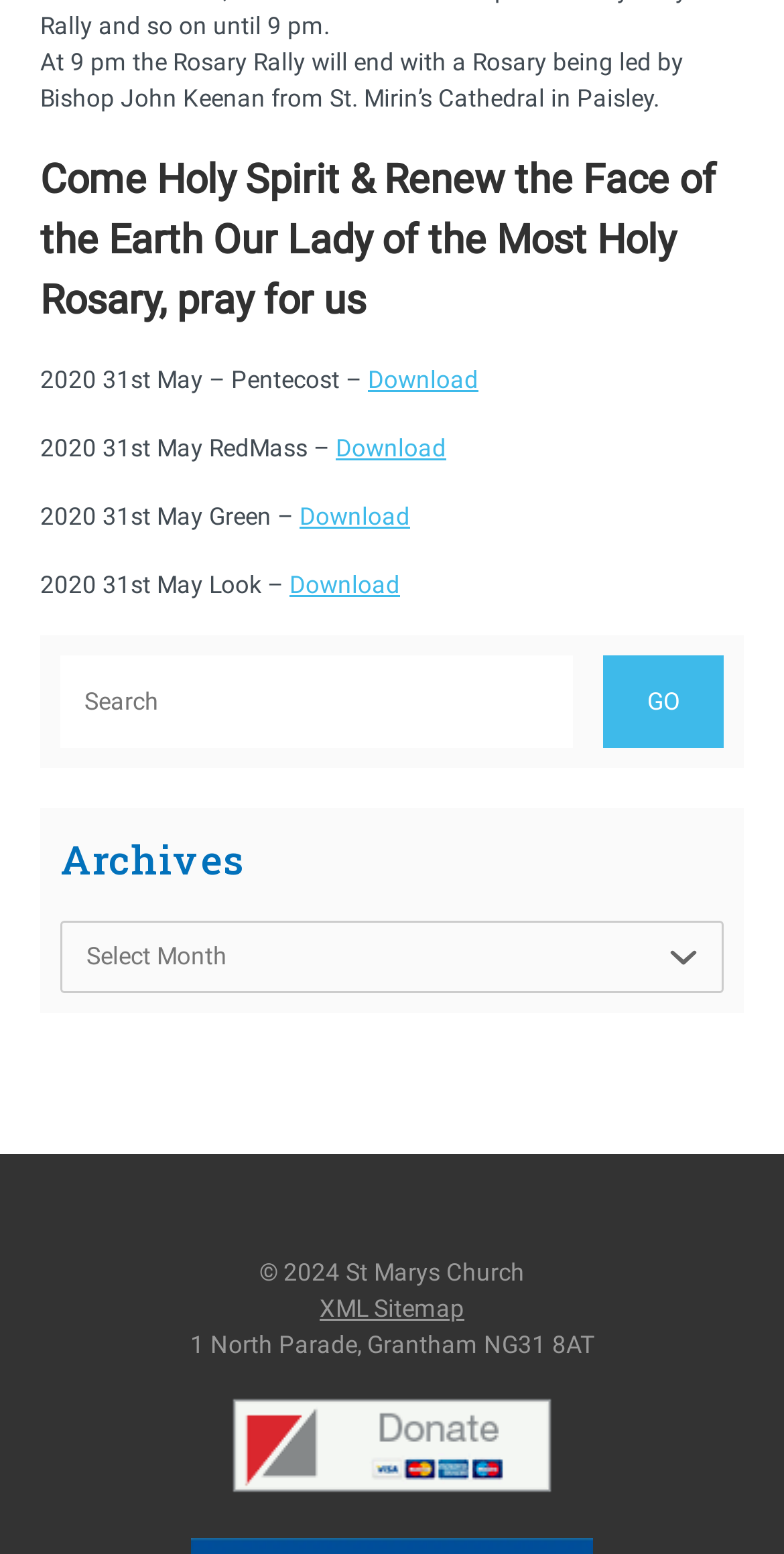With reference to the image, please provide a detailed answer to the following question: How can donations be made?

The link 'Make a donation using Payacharity' with bounding box coordinates [0.295, 0.948, 0.705, 0.966] suggests that donations can be made using Payacharity.